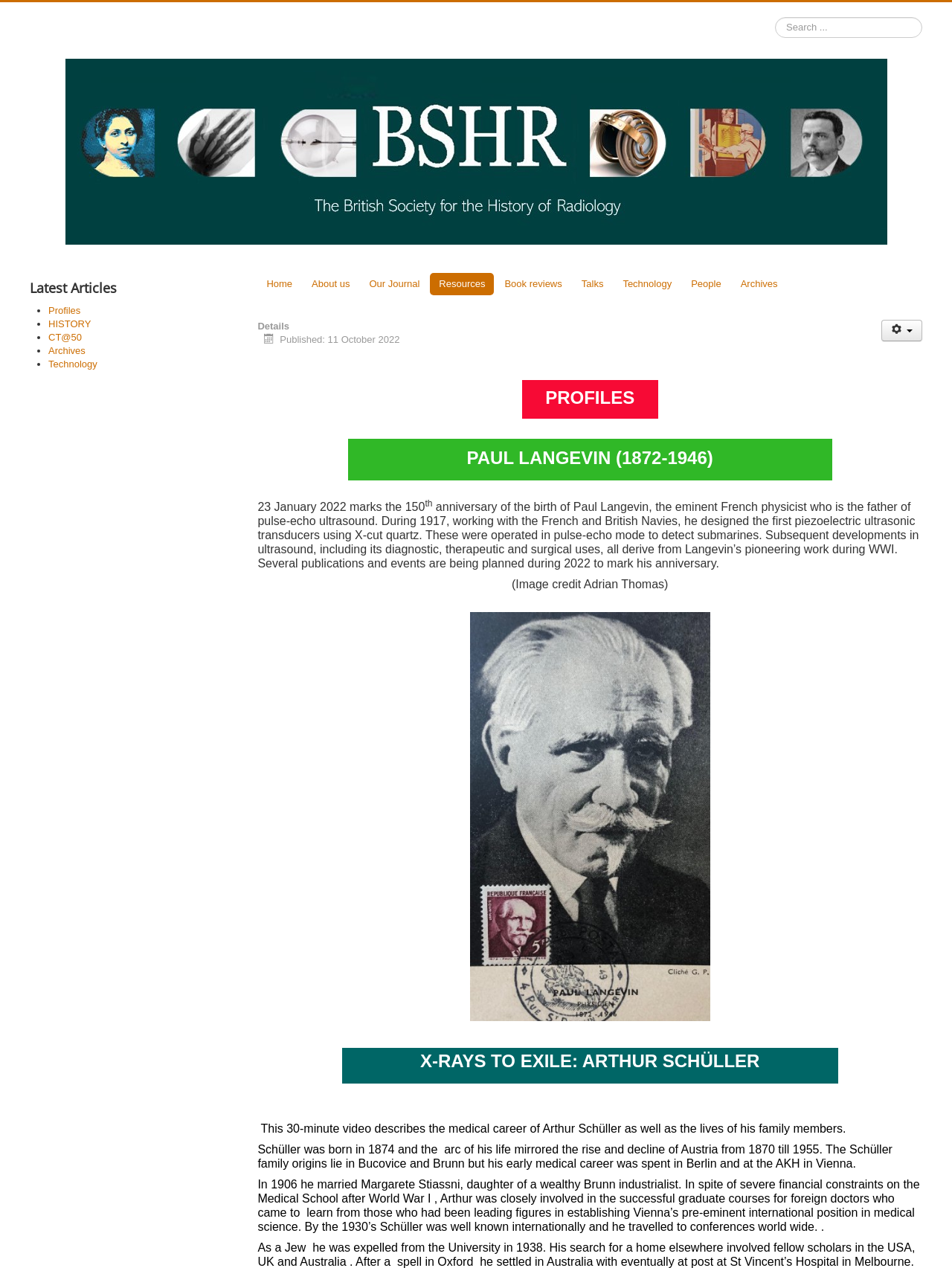Who is the father of pulse-echo ultrasound?
Refer to the image and provide a one-word or short phrase answer.

Paul Langevin